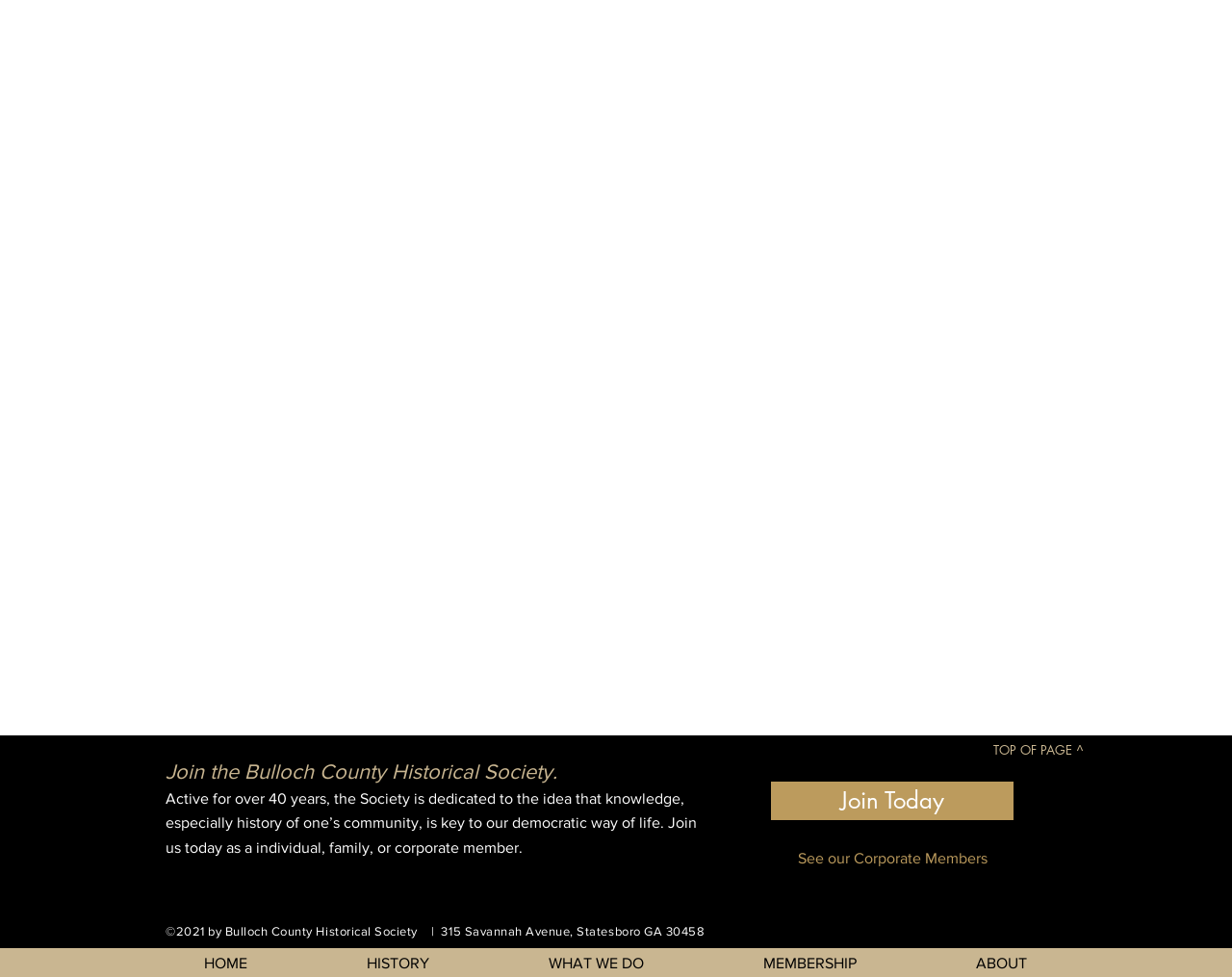How many navigation links are there?
Please respond to the question with a detailed and informative answer.

The navigation links can be found in the navigation element with the label 'Site'. There are 5 links: 'HOME', 'HISTORY', 'WHAT WE DO', 'MEMBERSHIP', and 'ABOUT'.